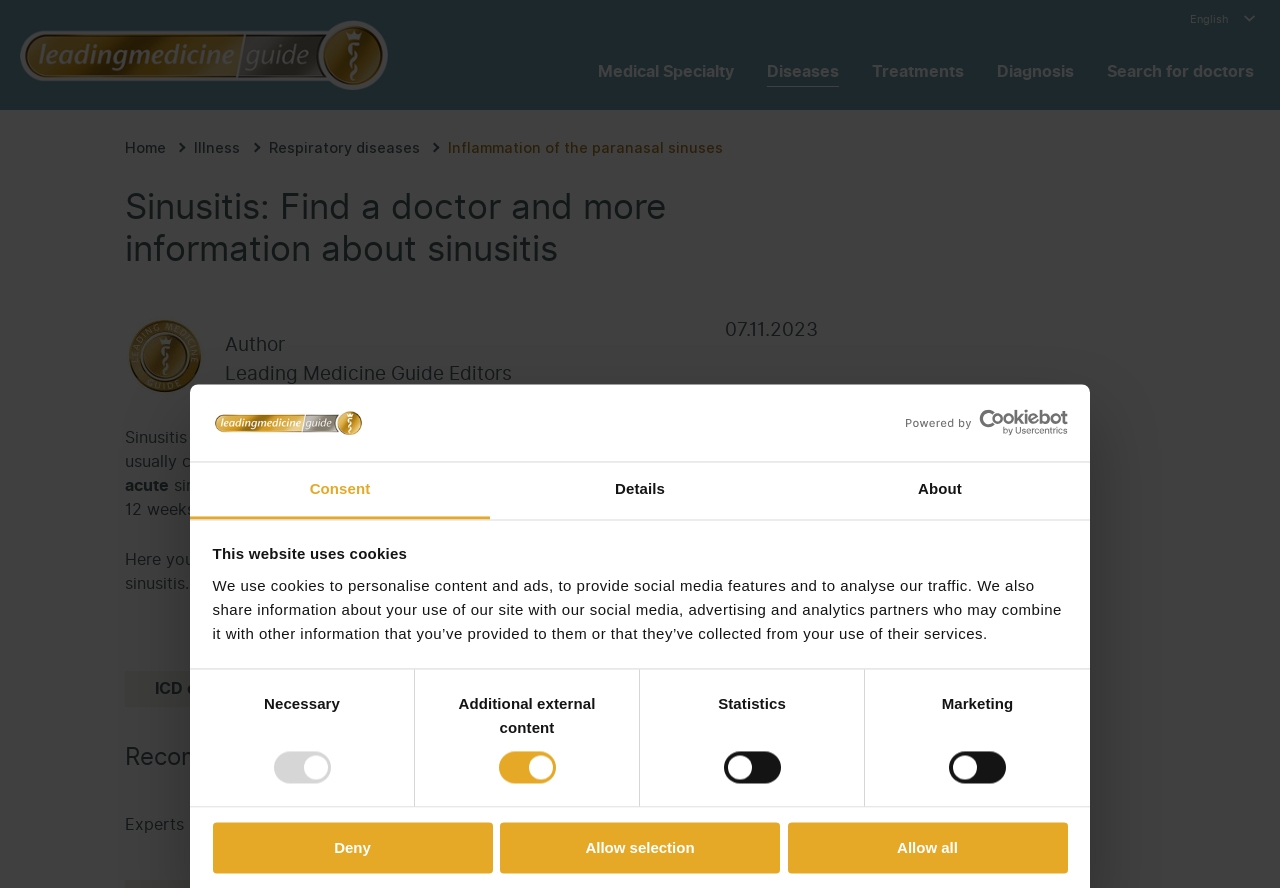Identify the bounding box coordinates for the UI element described as: "Search for doctors".

[0.865, 0.065, 0.979, 0.097]